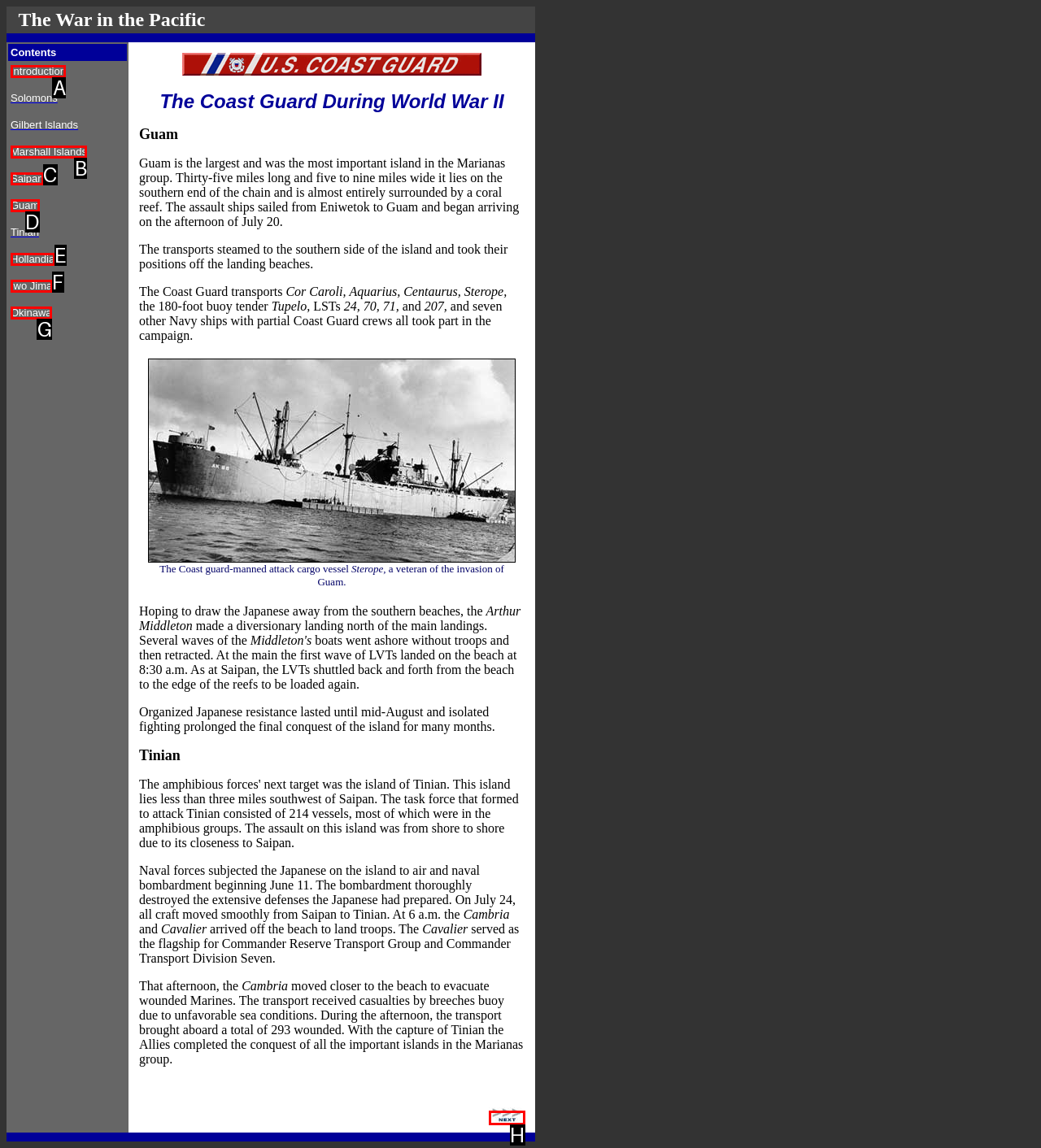Select the HTML element that corresponds to the description: Introduction. Reply with the letter of the correct option.

A